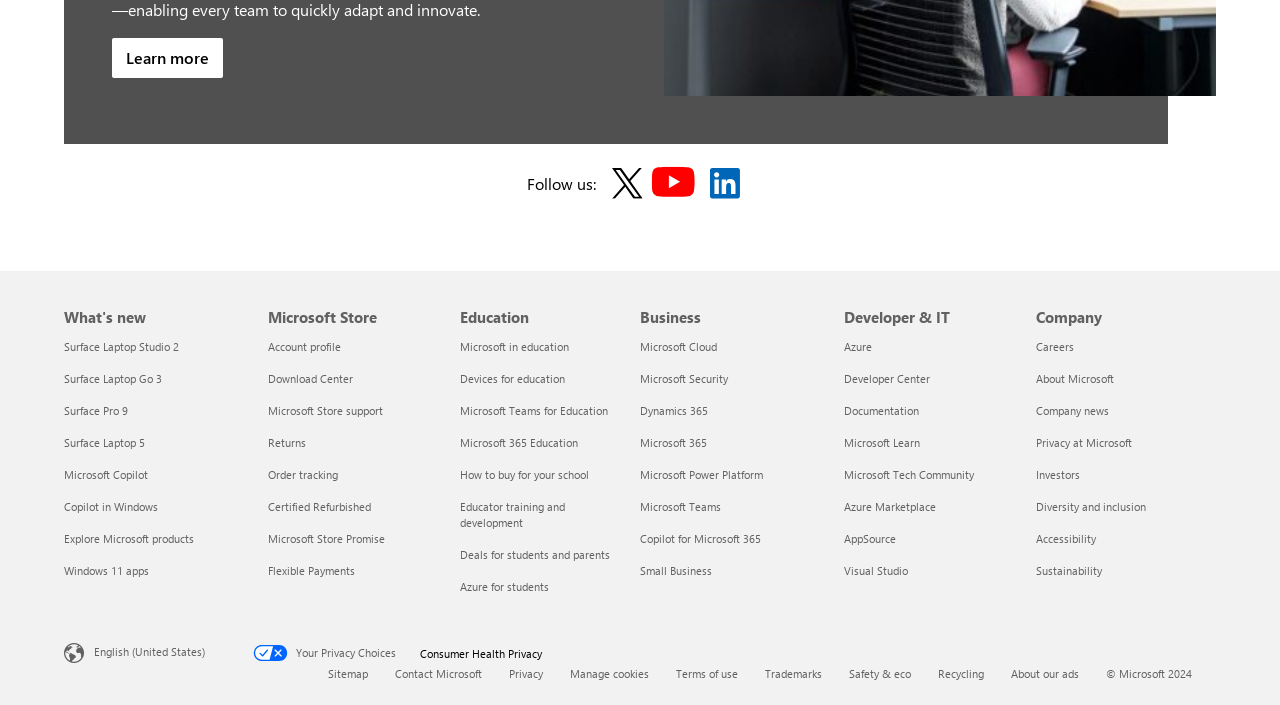Specify the bounding box coordinates of the element's area that should be clicked to execute the given instruction: "Visit Academic Calendar". The coordinates should be four float numbers between 0 and 1, i.e., [left, top, right, bottom].

None